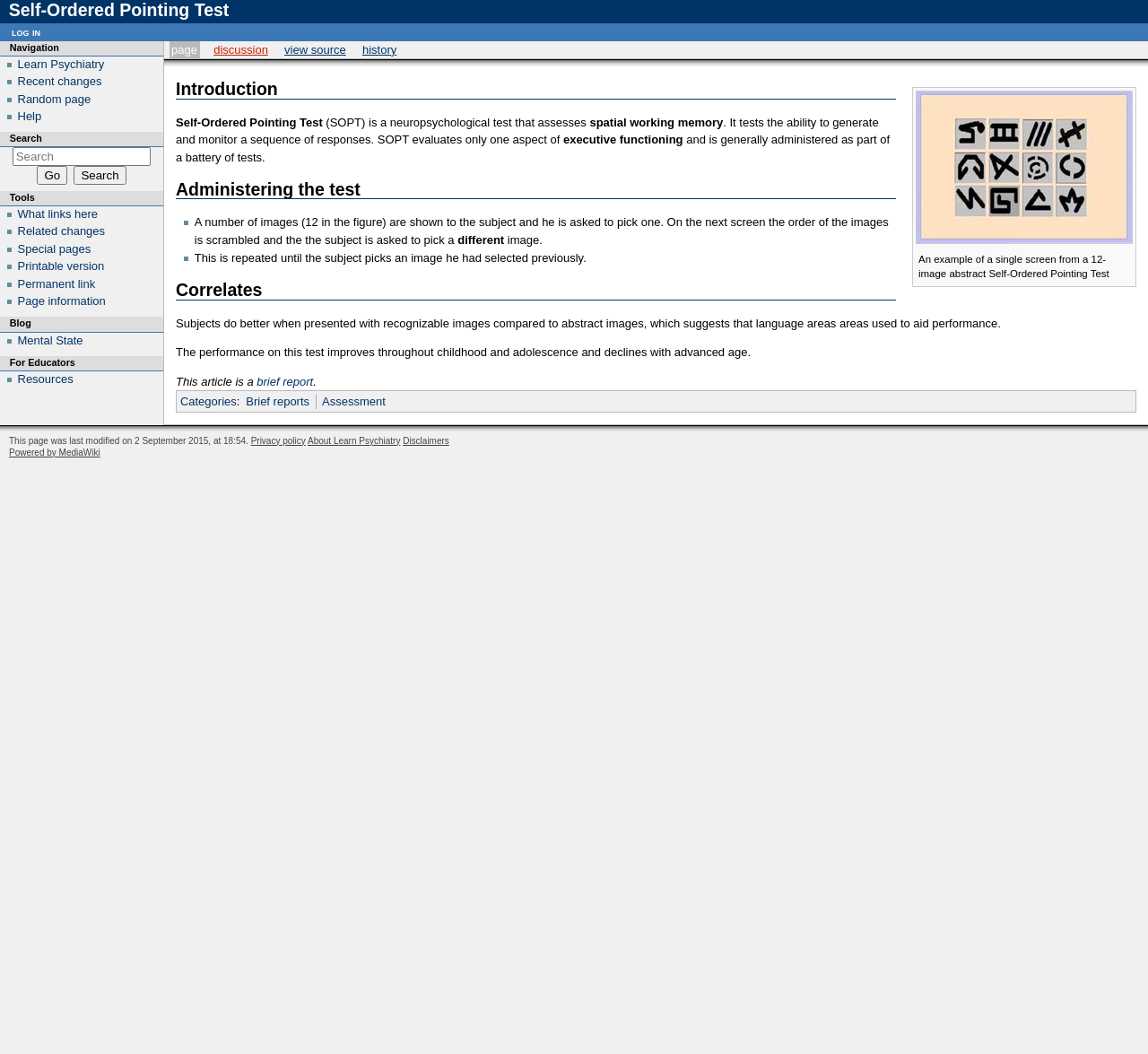Please identify the primary heading of the webpage and give its text content.

Self-Ordered Pointing Test